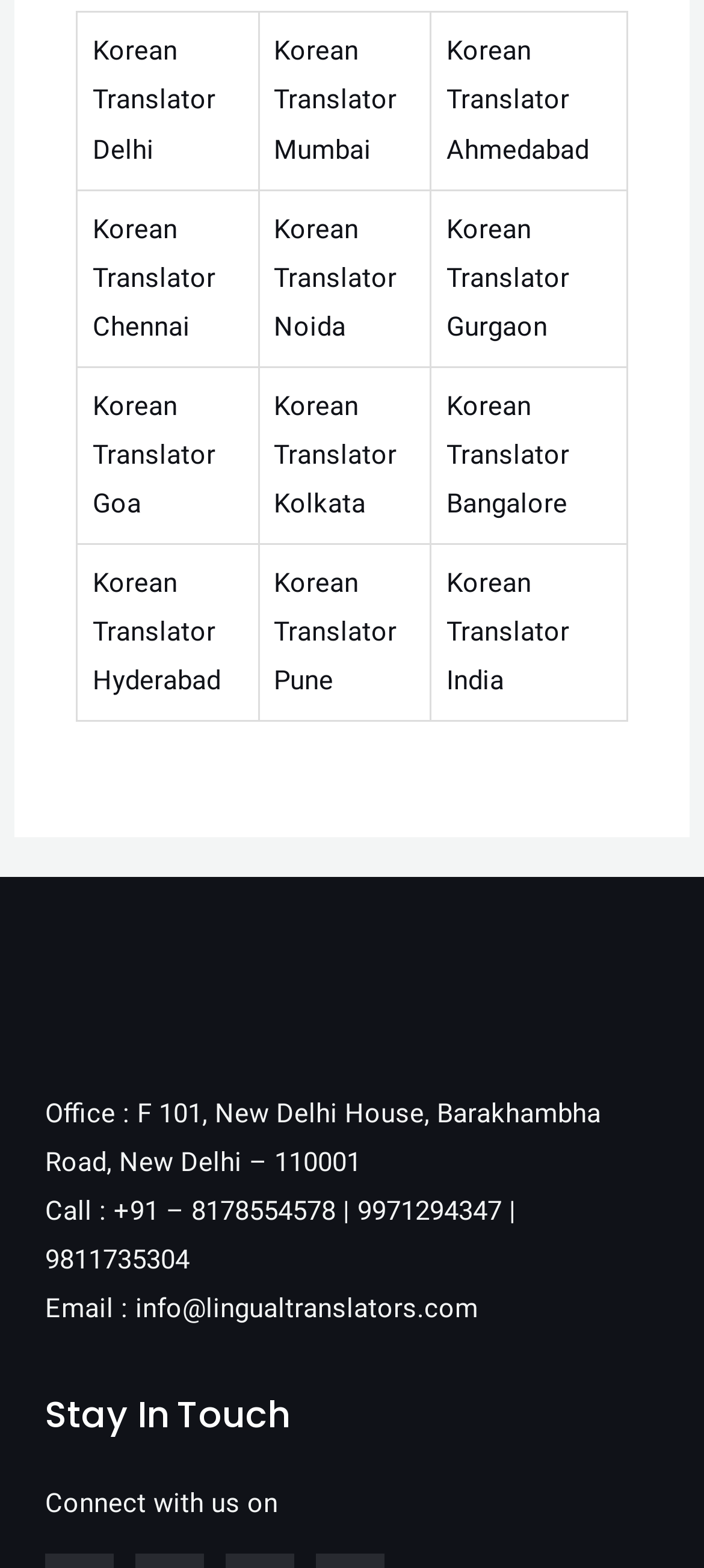Locate the bounding box coordinates of the clickable region necessary to complete the following instruction: "Email to info@lingualtranslators.com". Provide the coordinates in the format of four float numbers between 0 and 1, i.e., [left, top, right, bottom].

[0.064, 0.824, 0.679, 0.845]